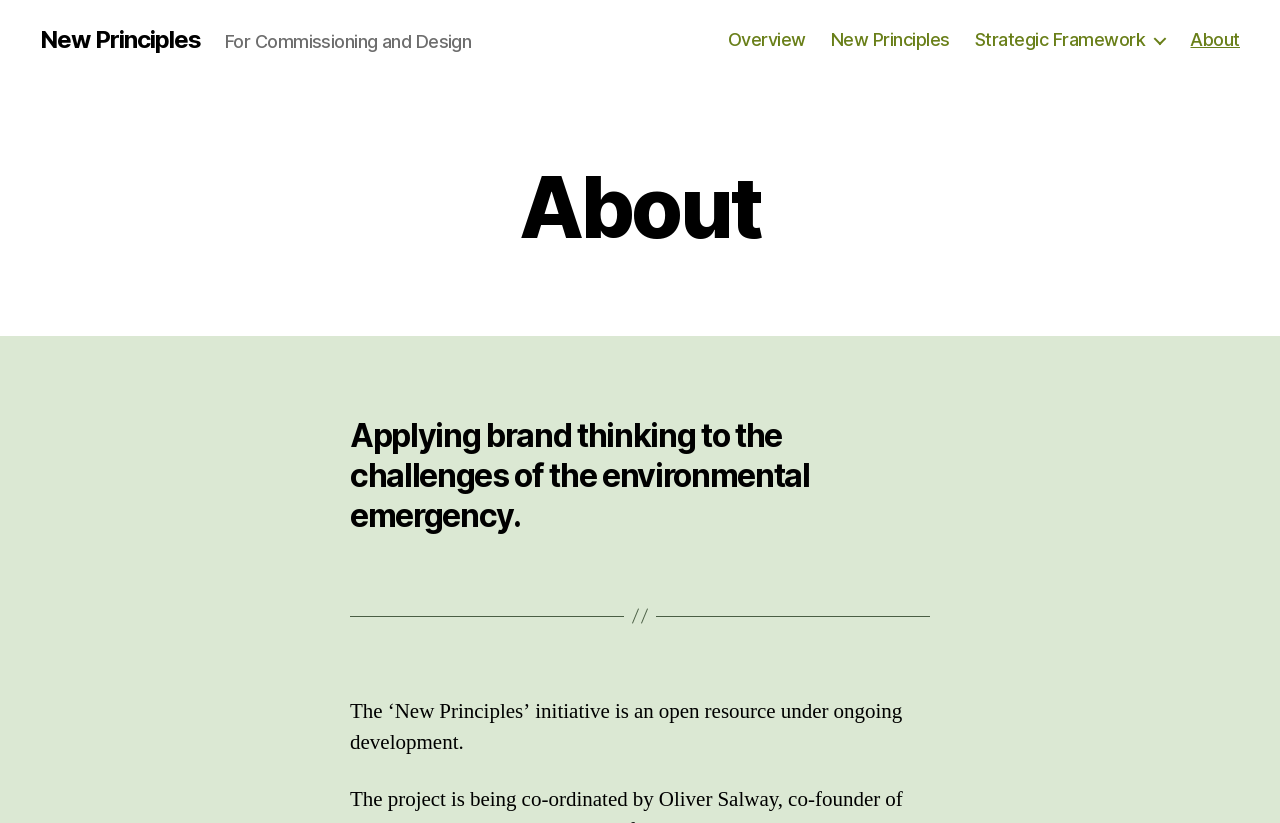Using the provided element description: "Strategic Framework", identify the bounding box coordinates. The coordinates should be four floats between 0 and 1 in the order [left, top, right, bottom].

[0.762, 0.035, 0.911, 0.062]